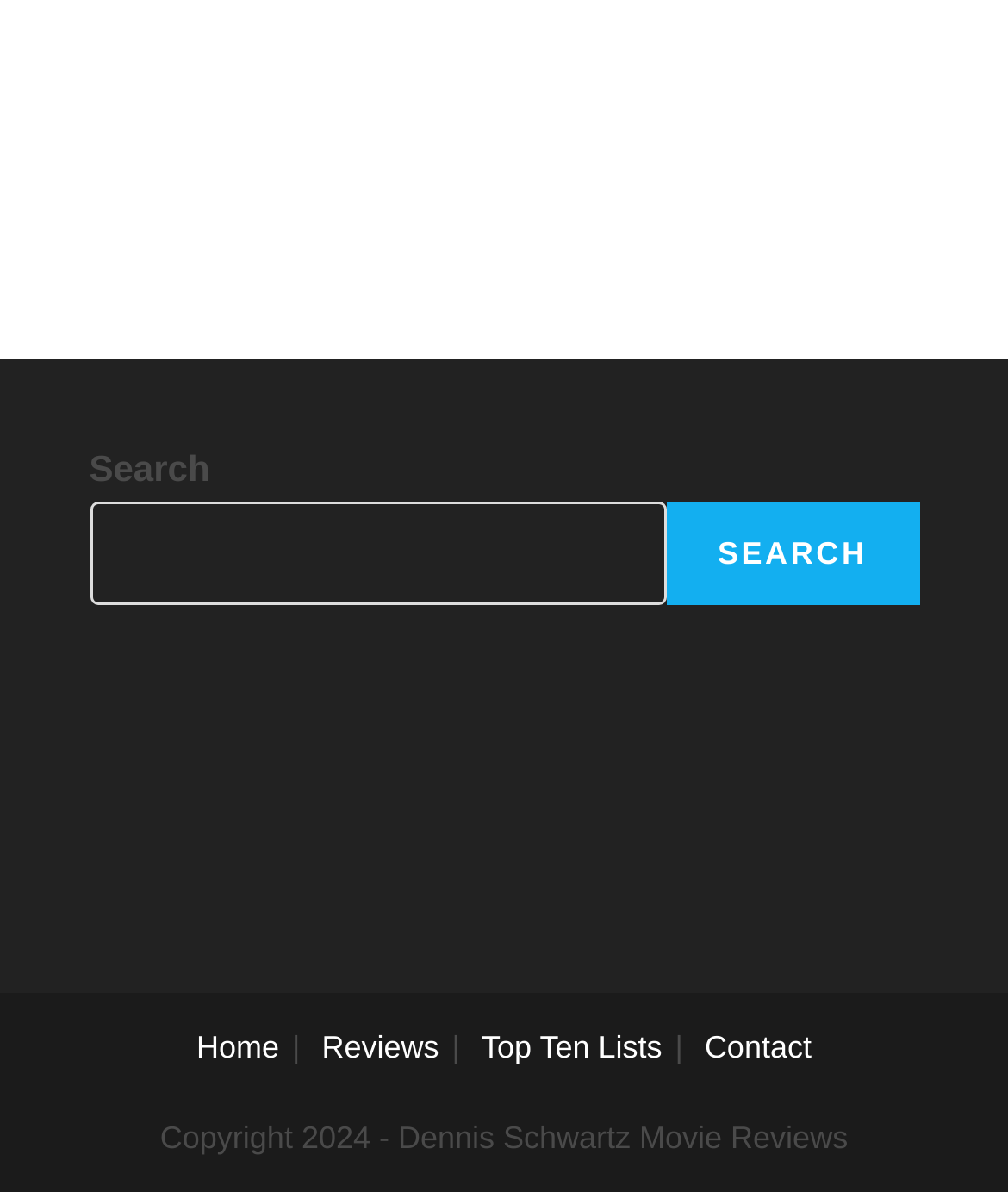Who owns the copyright of the website?
Carefully analyze the image and provide a thorough answer to the question.

The copyright information at the bottom of the webpage states 'Copyright 2024 - Dennis Schwartz Movie Reviews', indicating that Dennis Schwartz owns the copyright of the website.